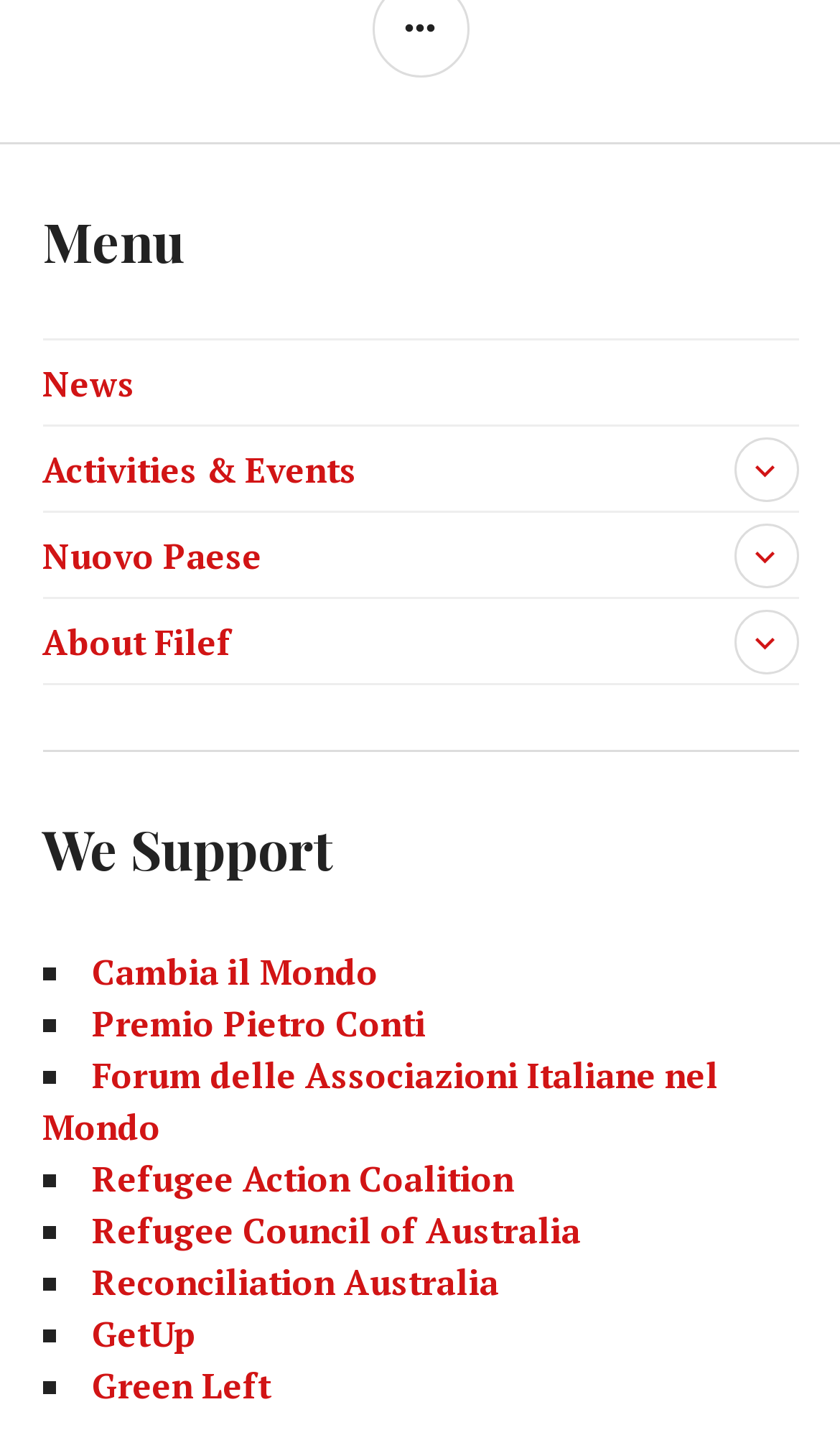How many links are under 'Menu'?
Provide a well-explained and detailed answer to the question.

I counted the number of links under the 'Menu' heading, which are 'News', 'Activities & Events', 'Nuovo Paese', and 'About Filef'.